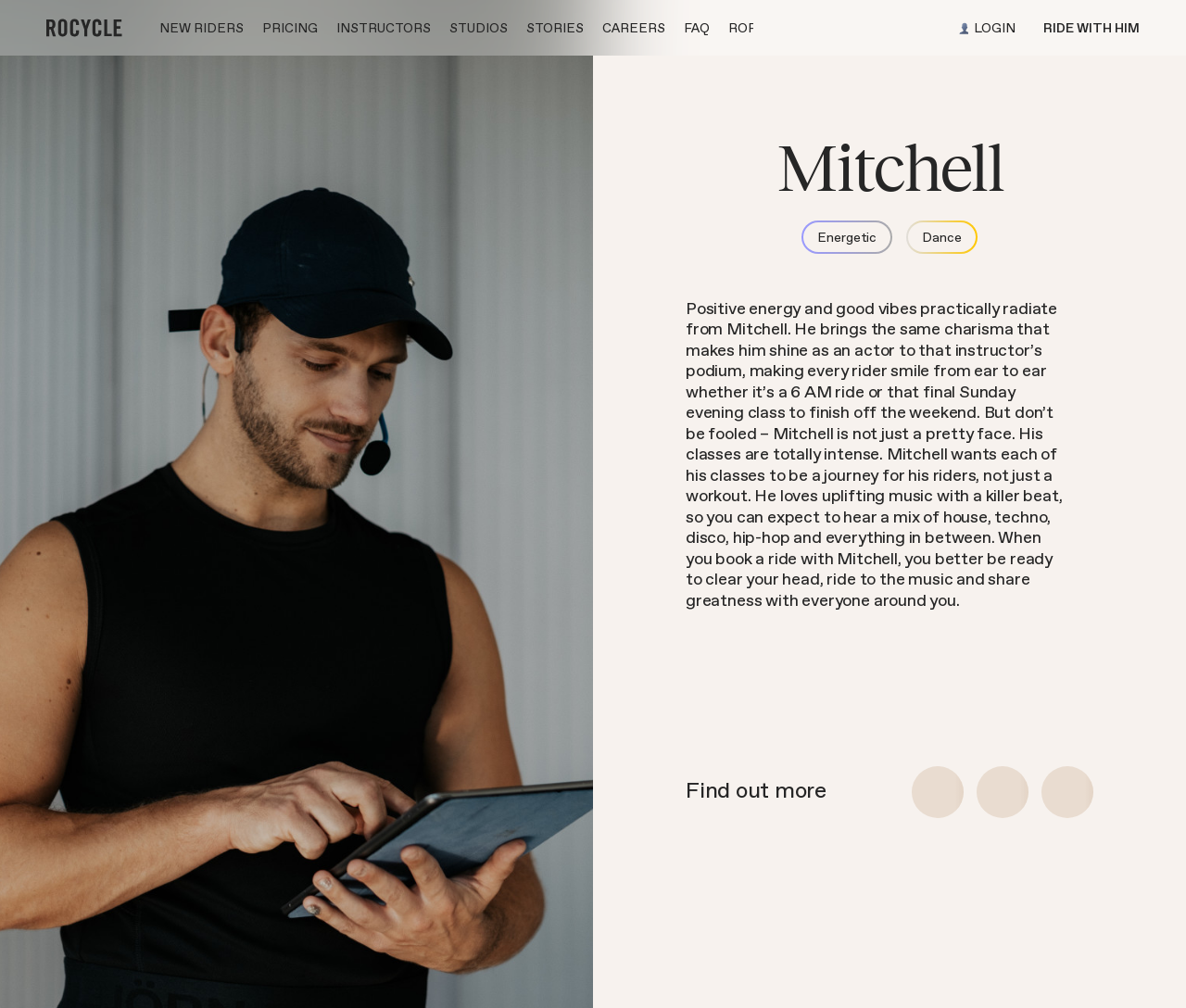Identify the bounding box coordinates of the area that should be clicked in order to complete the given instruction: "Click on RIDE WITH HIM". The bounding box coordinates should be four float numbers between 0 and 1, i.e., [left, top, right, bottom].

[0.88, 0.017, 0.961, 0.038]